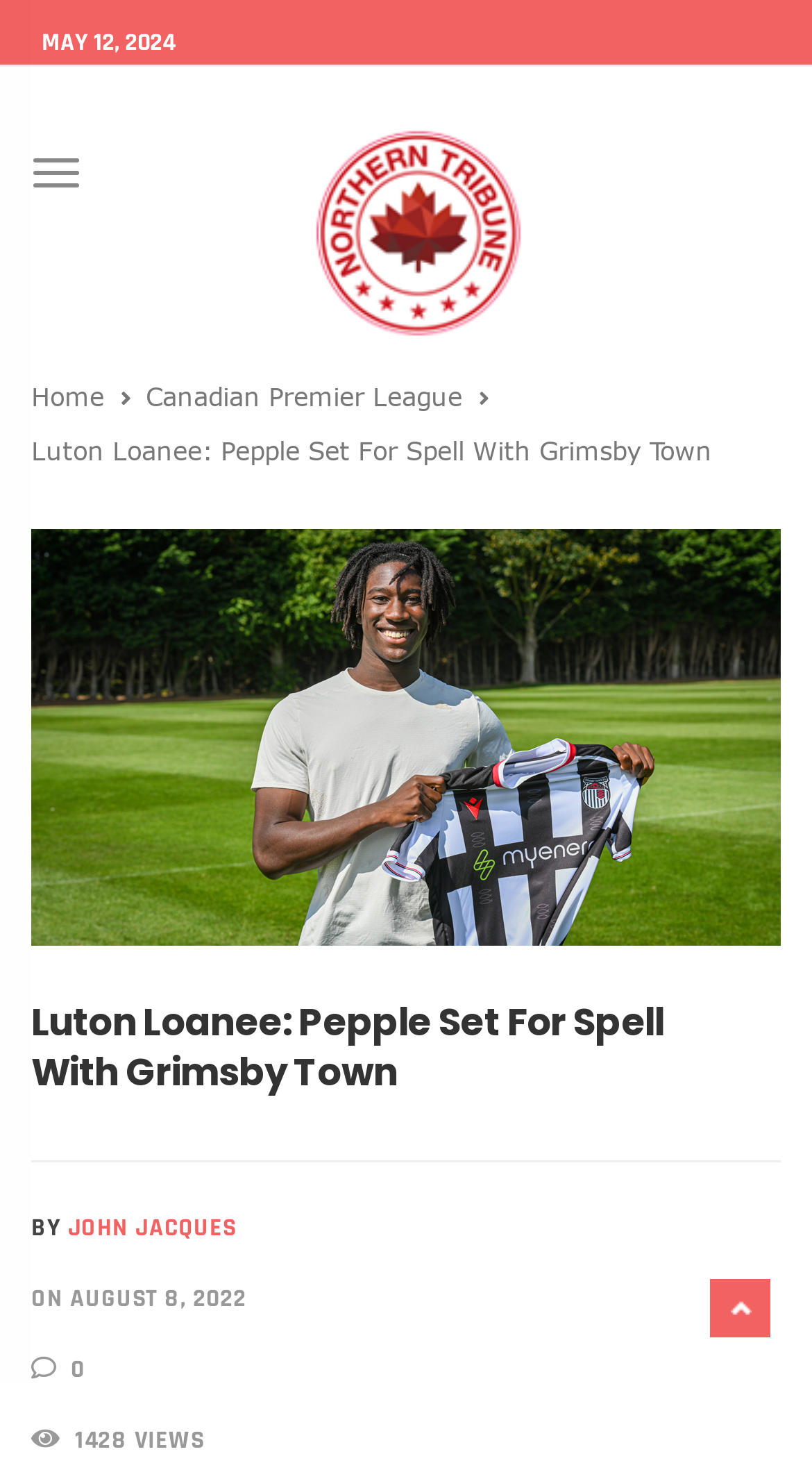Utilize the details in the image to thoroughly answer the following question: Who is the author of the article?

I found the author's name by looking at the section below the article title, where it says 'BY JOHN JACQUES'.